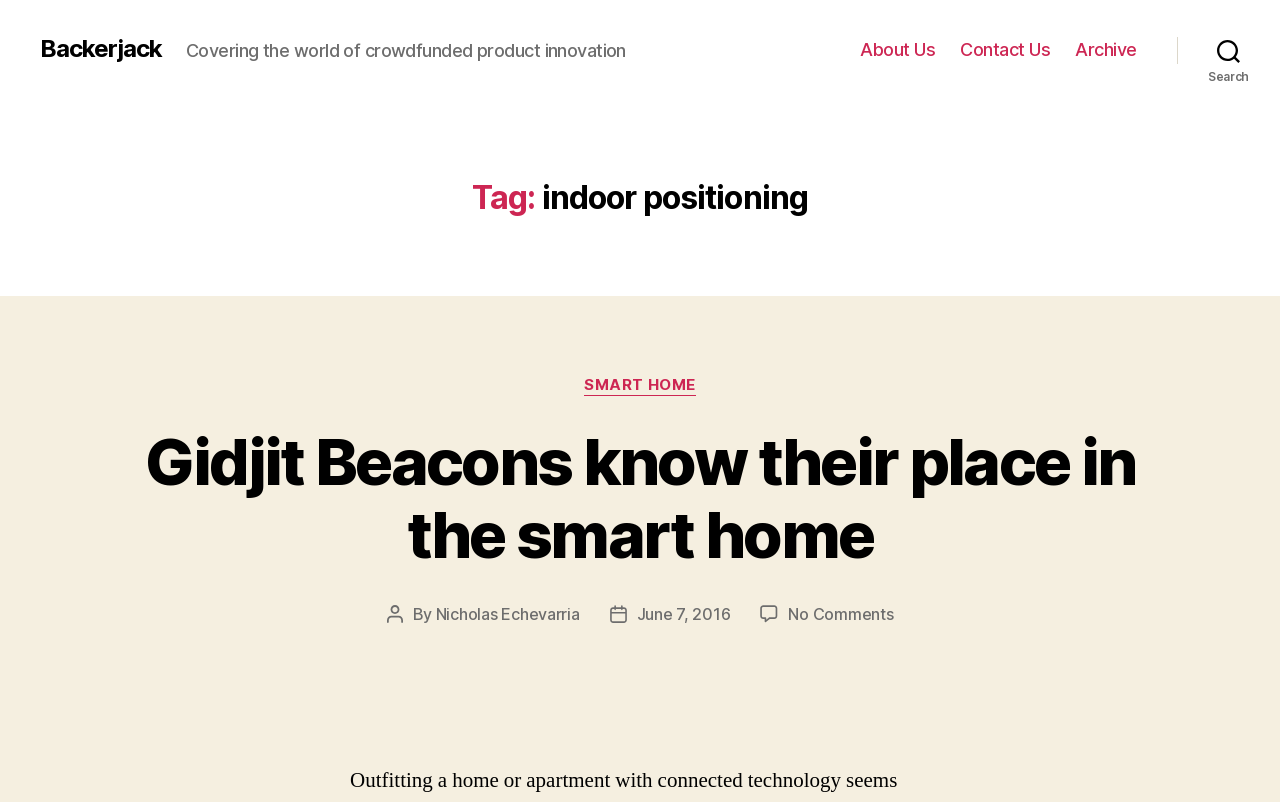What is the title of the post?
Please respond to the question thoroughly and include all relevant details.

I determined the answer by looking at the heading of the post, which says 'Gidjit Beacons know their place in the smart home'.